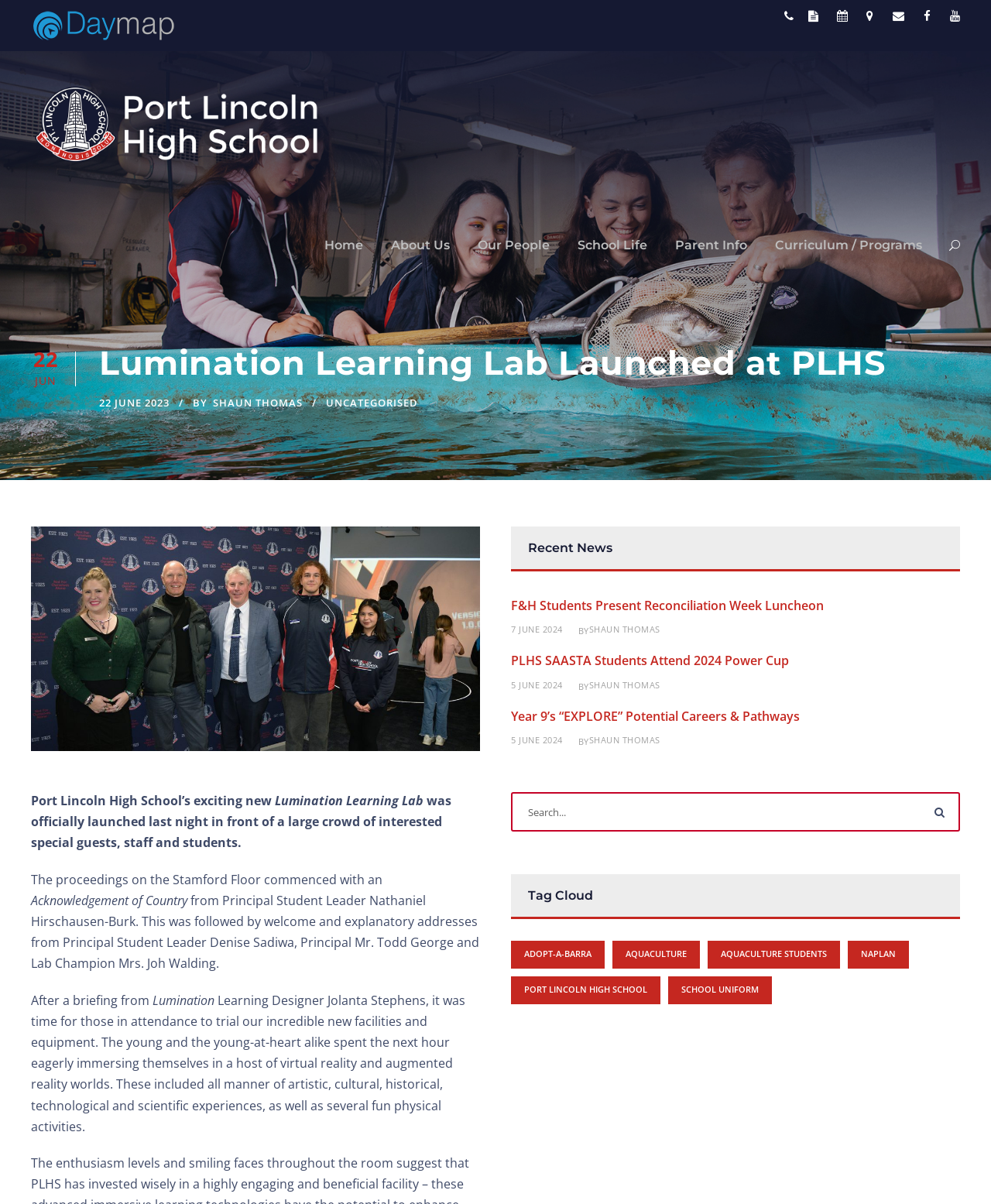Please answer the following question using a single word or phrase: 
What is the name of the Principal?

Mr. Todd George